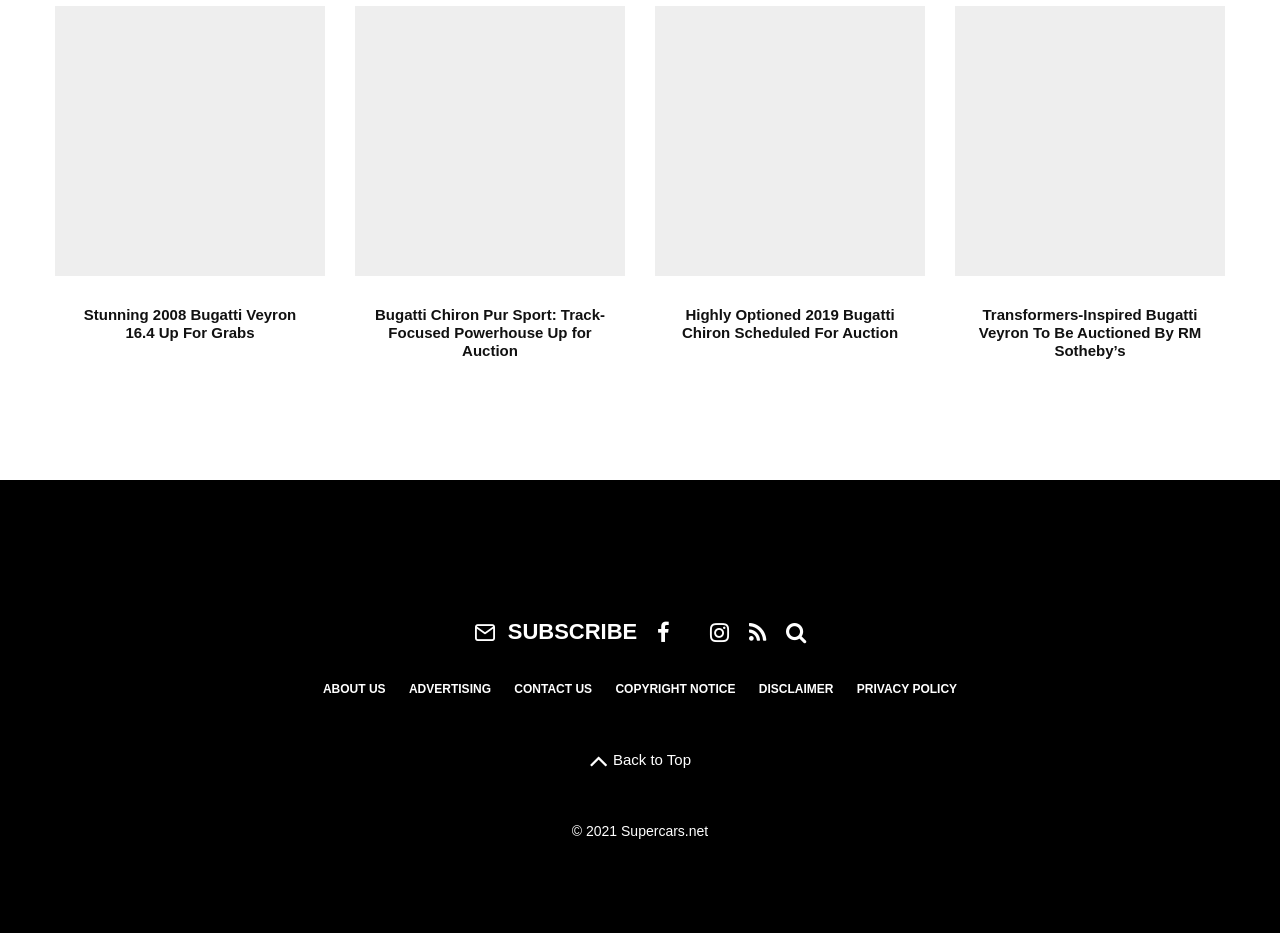Identify the bounding box coordinates for the region of the element that should be clicked to carry out the instruction: "Subscribe to the newsletter". The bounding box coordinates should be four float numbers between 0 and 1, i.e., [left, top, right, bottom].

[0.362, 0.658, 0.506, 0.697]